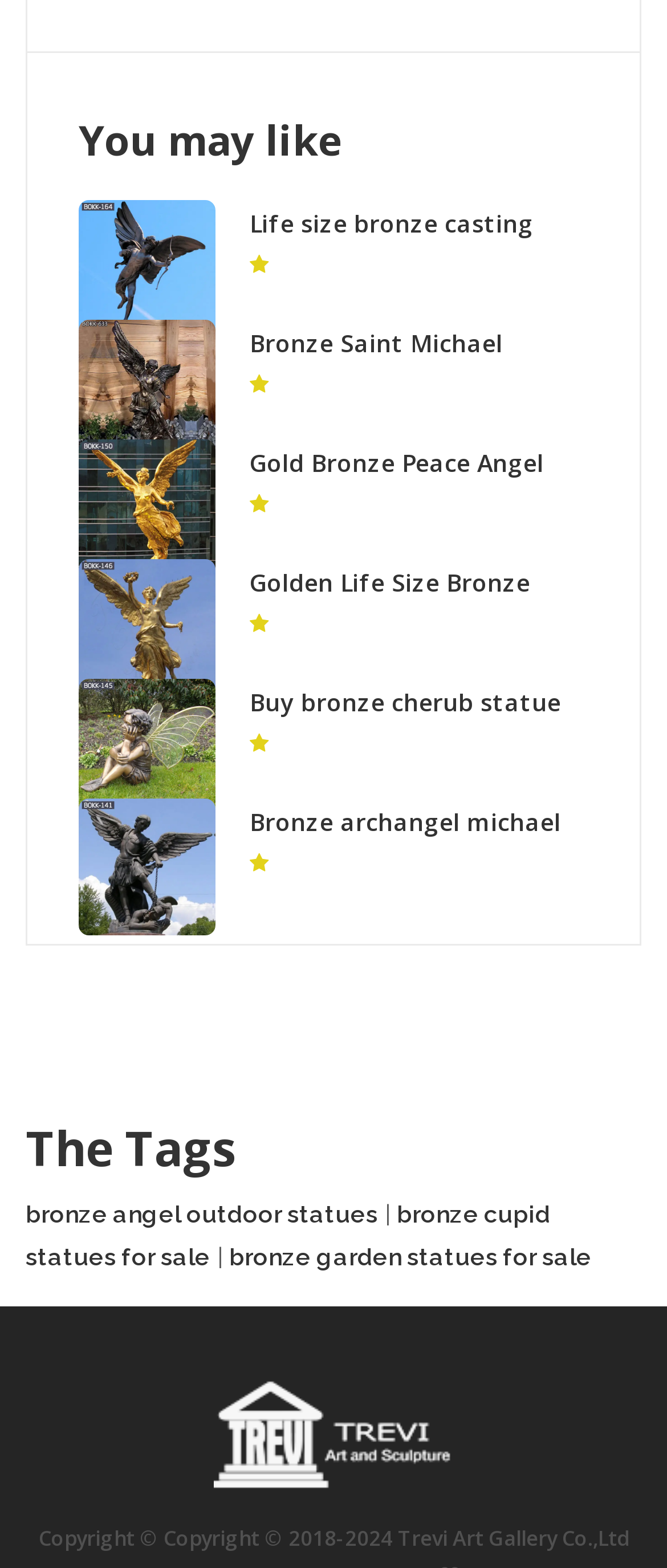Extract the bounding box coordinates for the described element: "bronze angel outdoor statues". The coordinates should be represented as four float numbers between 0 and 1: [left, top, right, bottom].

[0.038, 0.765, 0.567, 0.783]